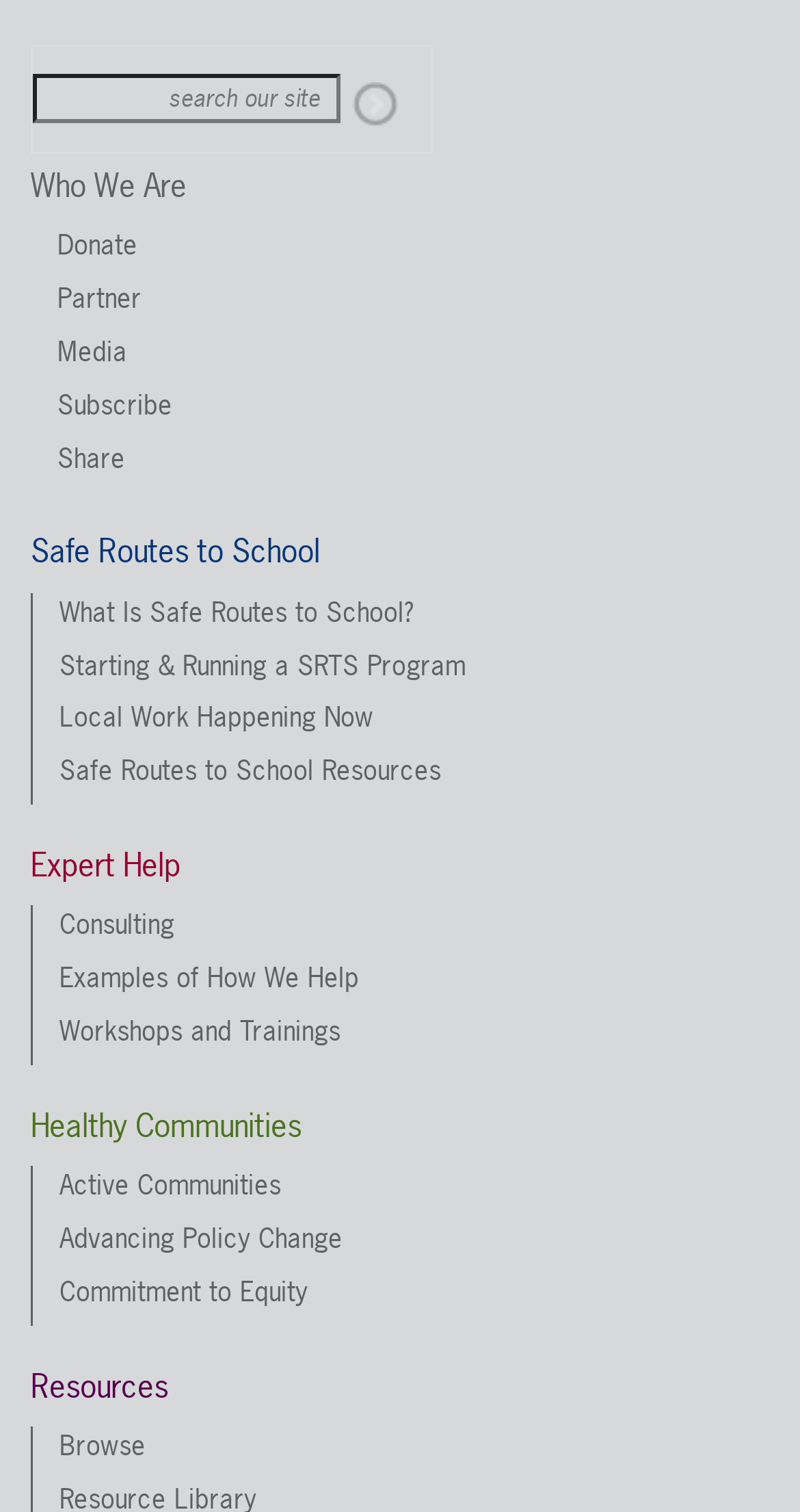Please identify the bounding box coordinates of the region to click in order to complete the task: "Click to log in". The coordinates must be four float numbers between 0 and 1, specified as [left, top, right, bottom].

None